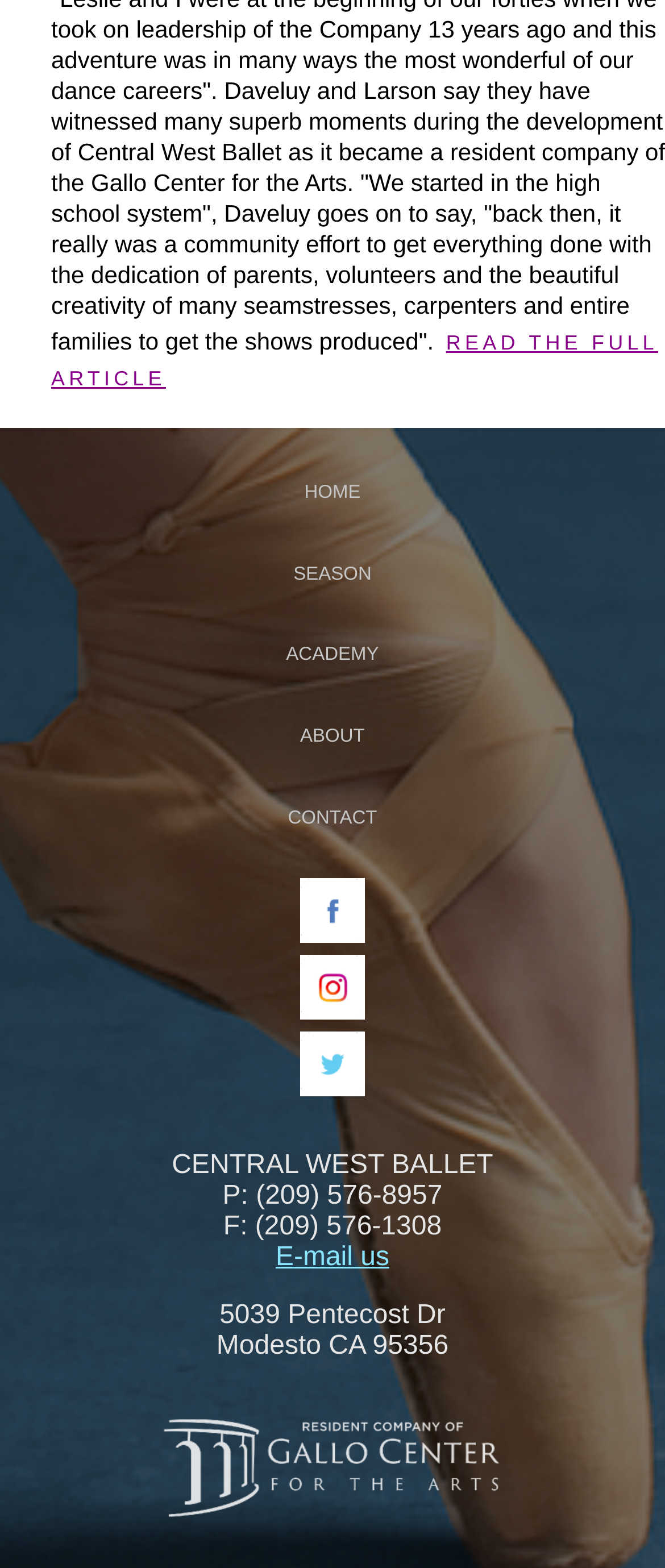Please answer the following question using a single word or phrase: 
How many items are listed under 'item21item24item27'?

3